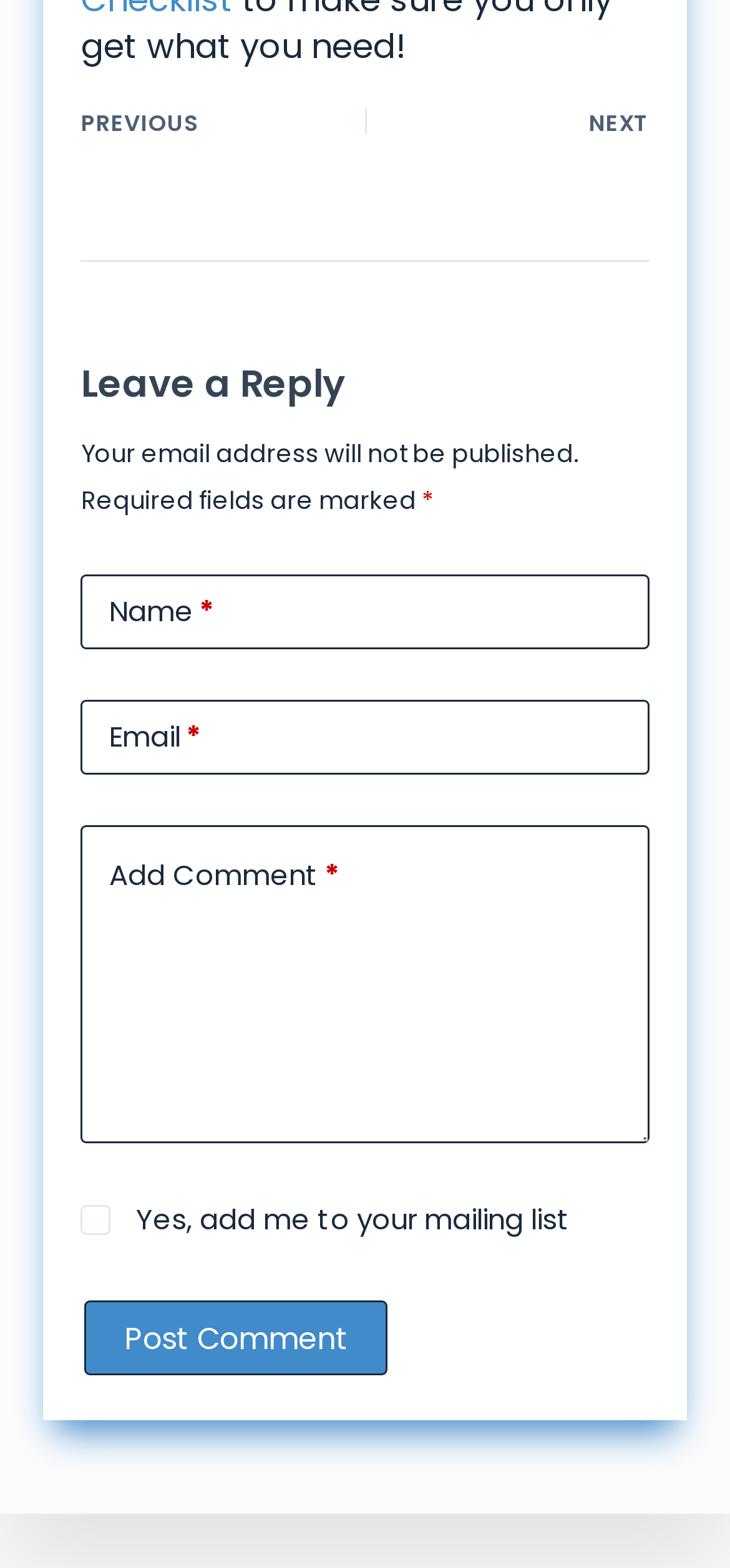Respond with a single word or short phrase to the following question: 
What is the meaning of the asterisk symbol?

Required field